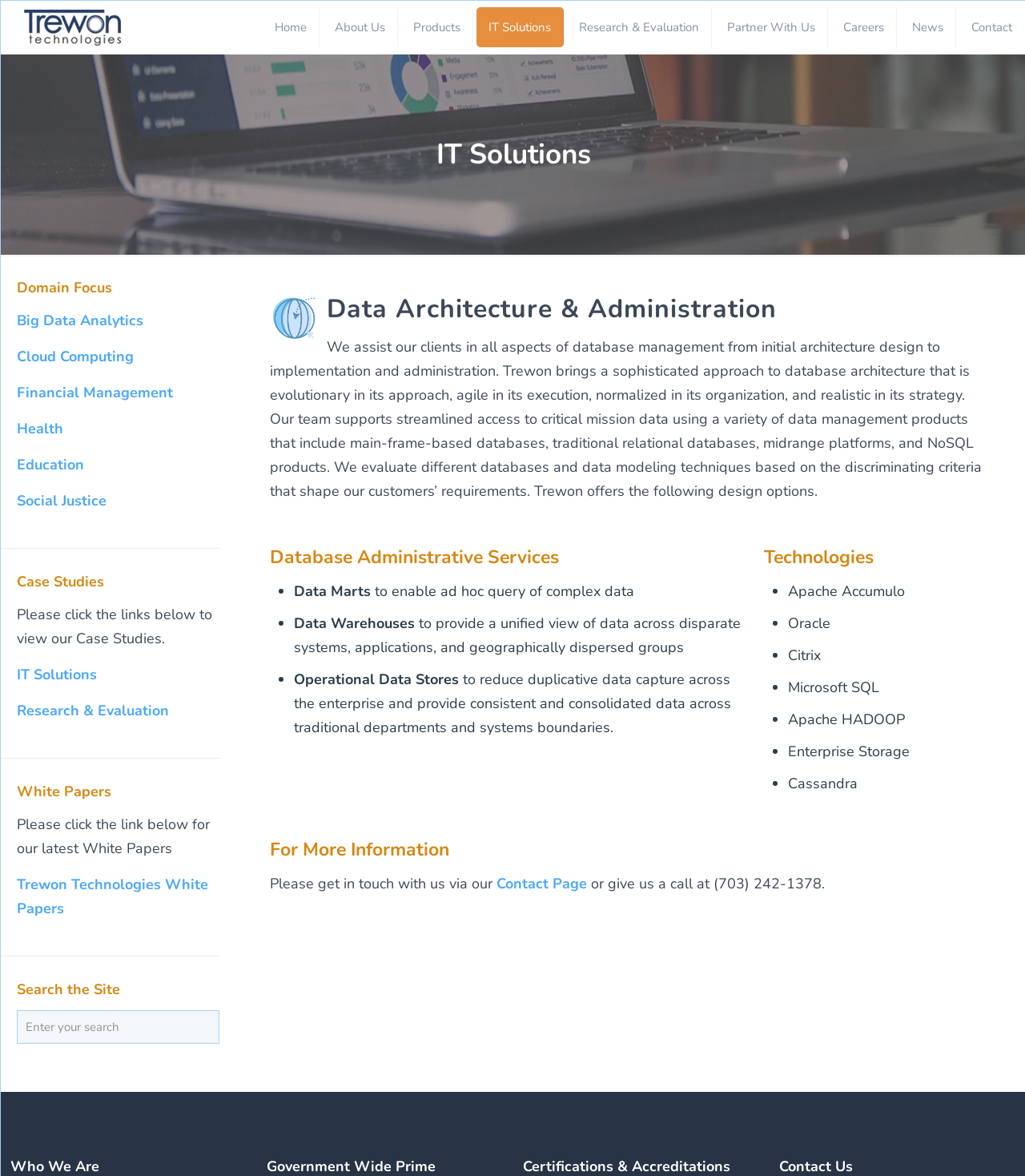Please identify the bounding box coordinates of the area I need to click to accomplish the following instruction: "Click the Contact Page link".

[0.485, 0.743, 0.573, 0.76]